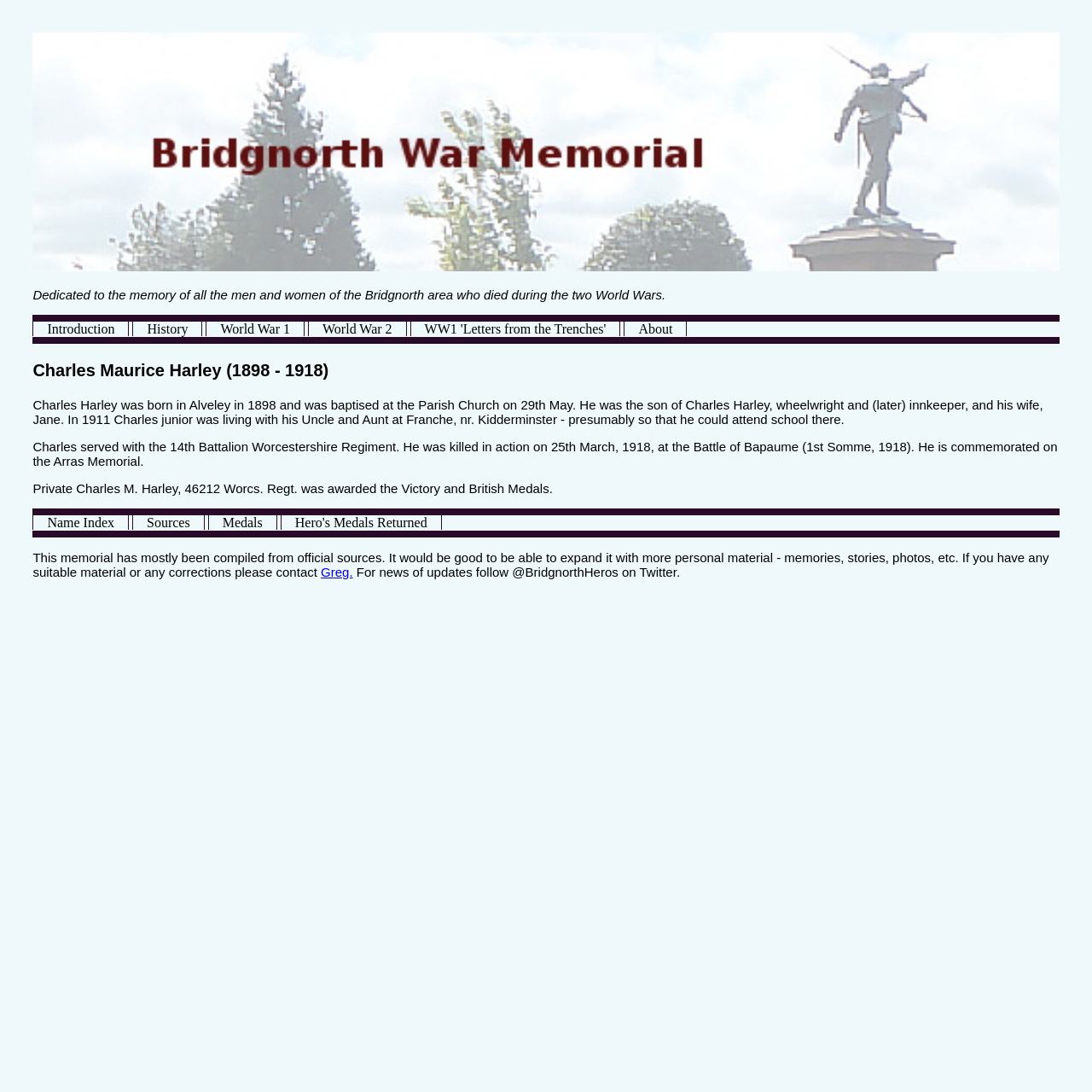What regiment did Charles Harley serve with?
Please look at the screenshot and answer in one word or a short phrase.

Worcestershire Regiment